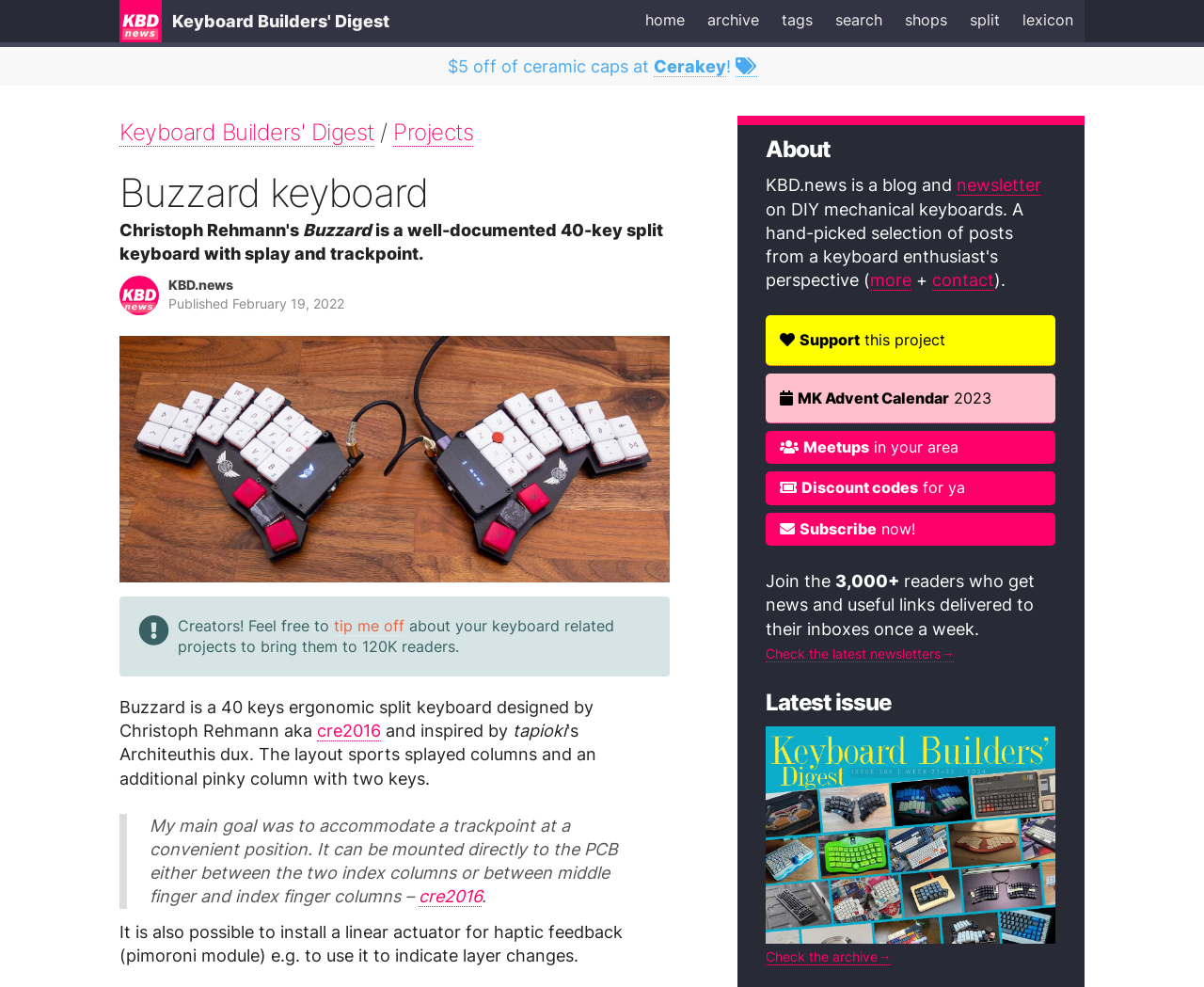What is the name of the blog?
Carefully analyze the image and provide a detailed answer to the question.

The name of the blog is mentioned in the heading 'KBD.news is a blog and...' and also in the text 'Published February 19, 2022'.